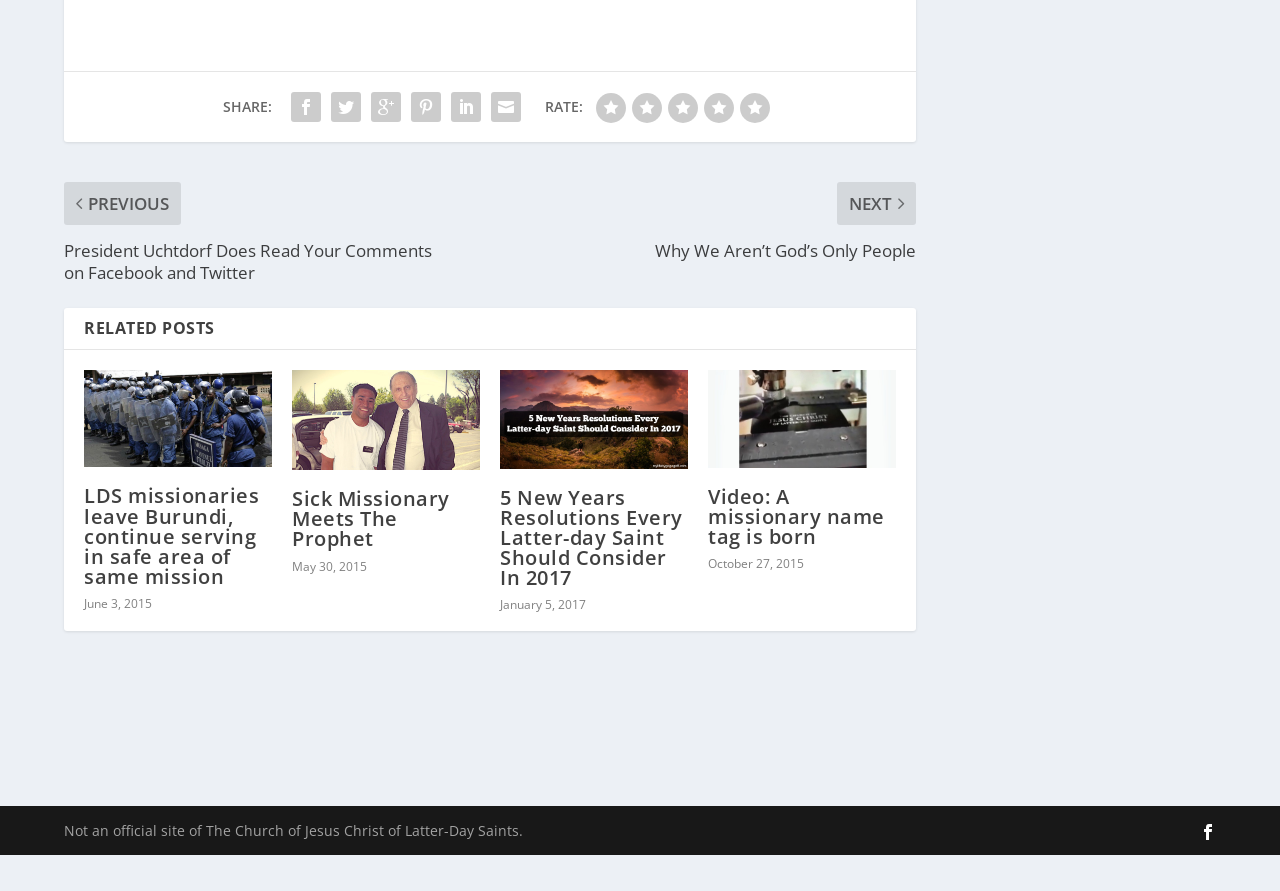Find the bounding box coordinates of the clickable region needed to perform the following instruction: "Read related post 'LDS missionaries leave Burundi, continue serving in safe area of same mission'". The coordinates should be provided as four float numbers between 0 and 1, i.e., [left, top, right, bottom].

[0.066, 0.415, 0.212, 0.524]